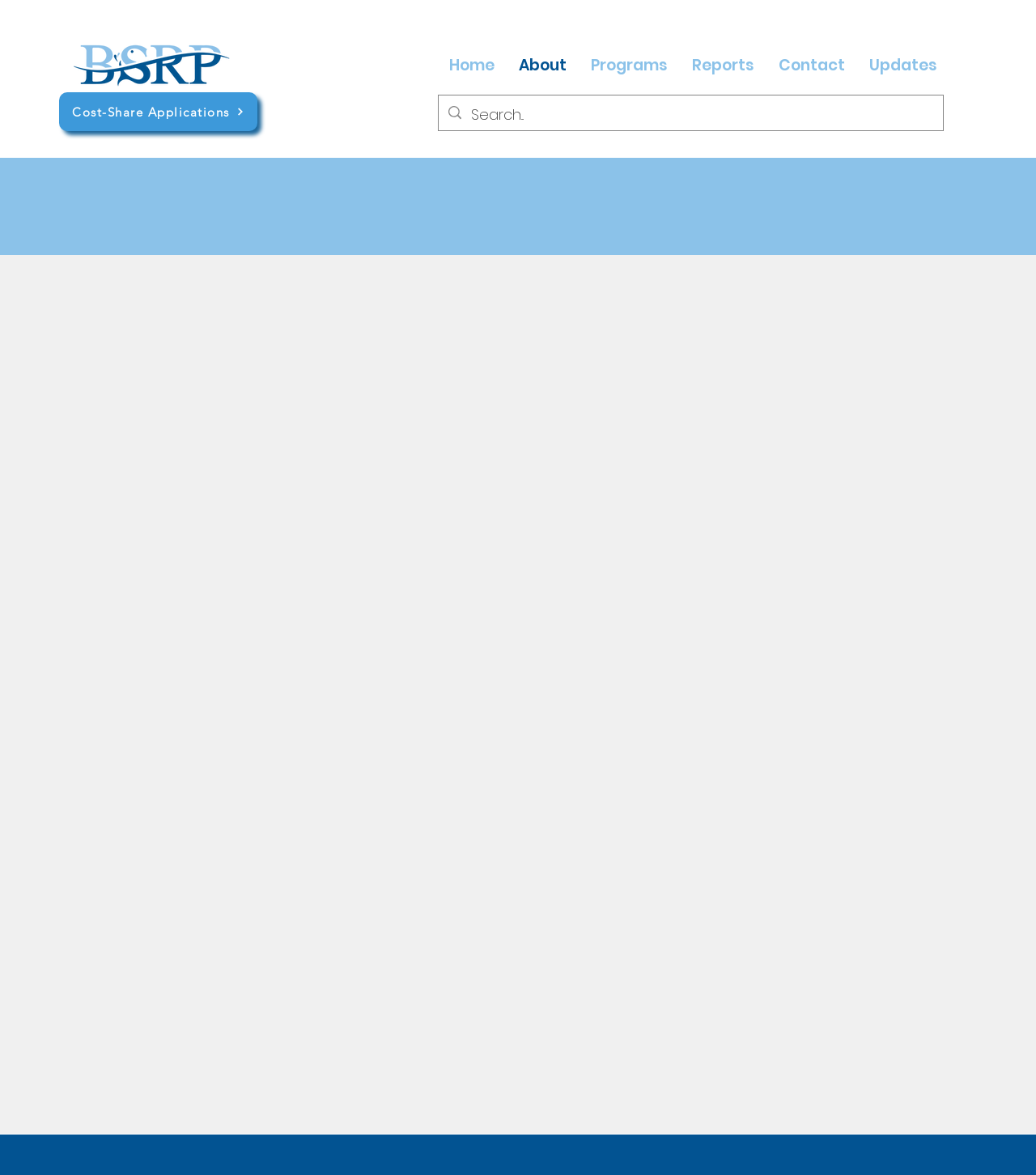For the given element description Cost-Share Applications, determine the bounding box coordinates of the UI element. The coordinates should follow the format (top-left x, top-left y, bottom-right x, bottom-right y) and be within the range of 0 to 1.

[0.057, 0.079, 0.248, 0.112]